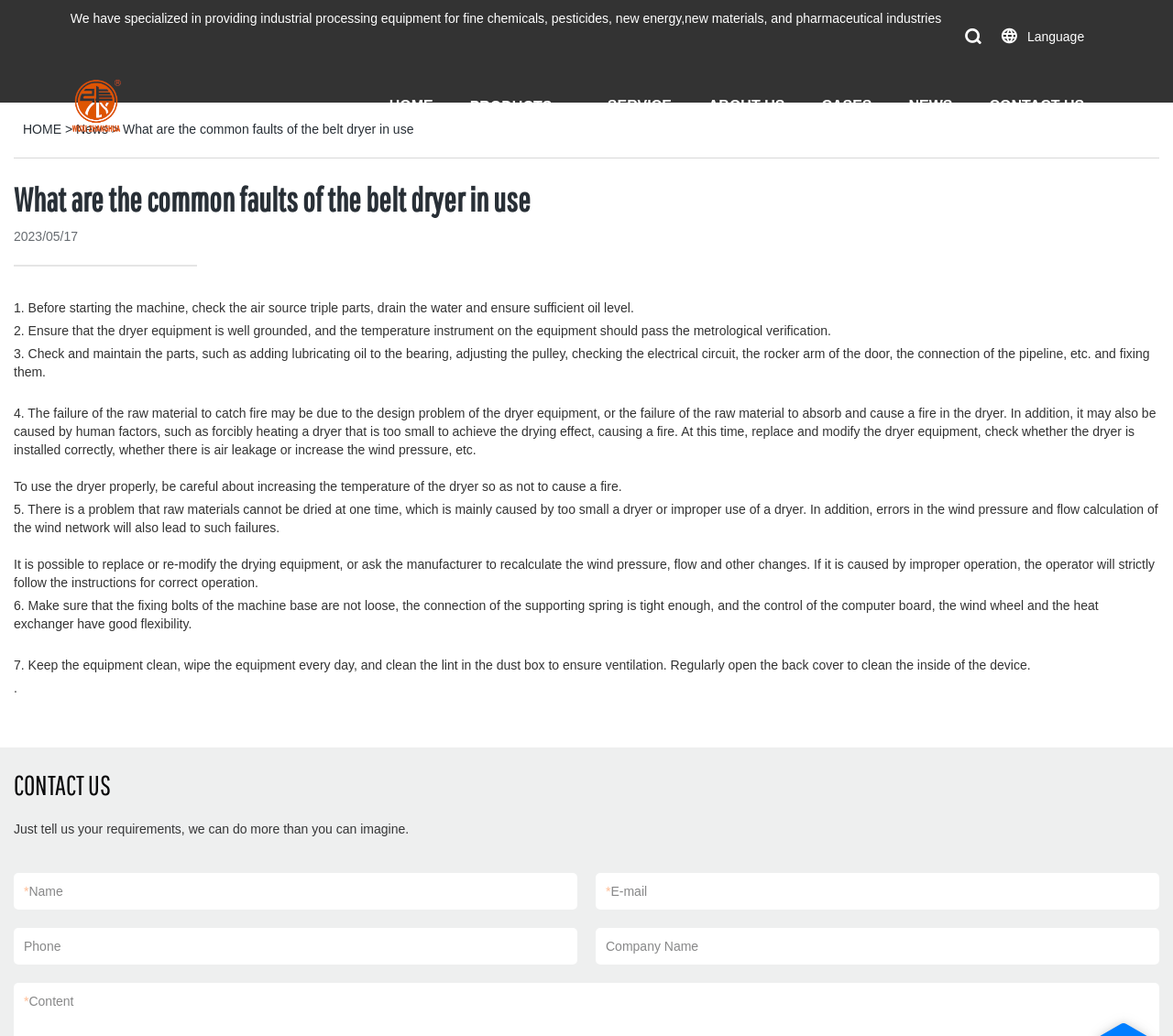Can you provide the bounding box coordinates for the element that should be clicked to implement the instruction: "Click the 'HOME' link"?

[0.332, 0.091, 0.369, 0.113]